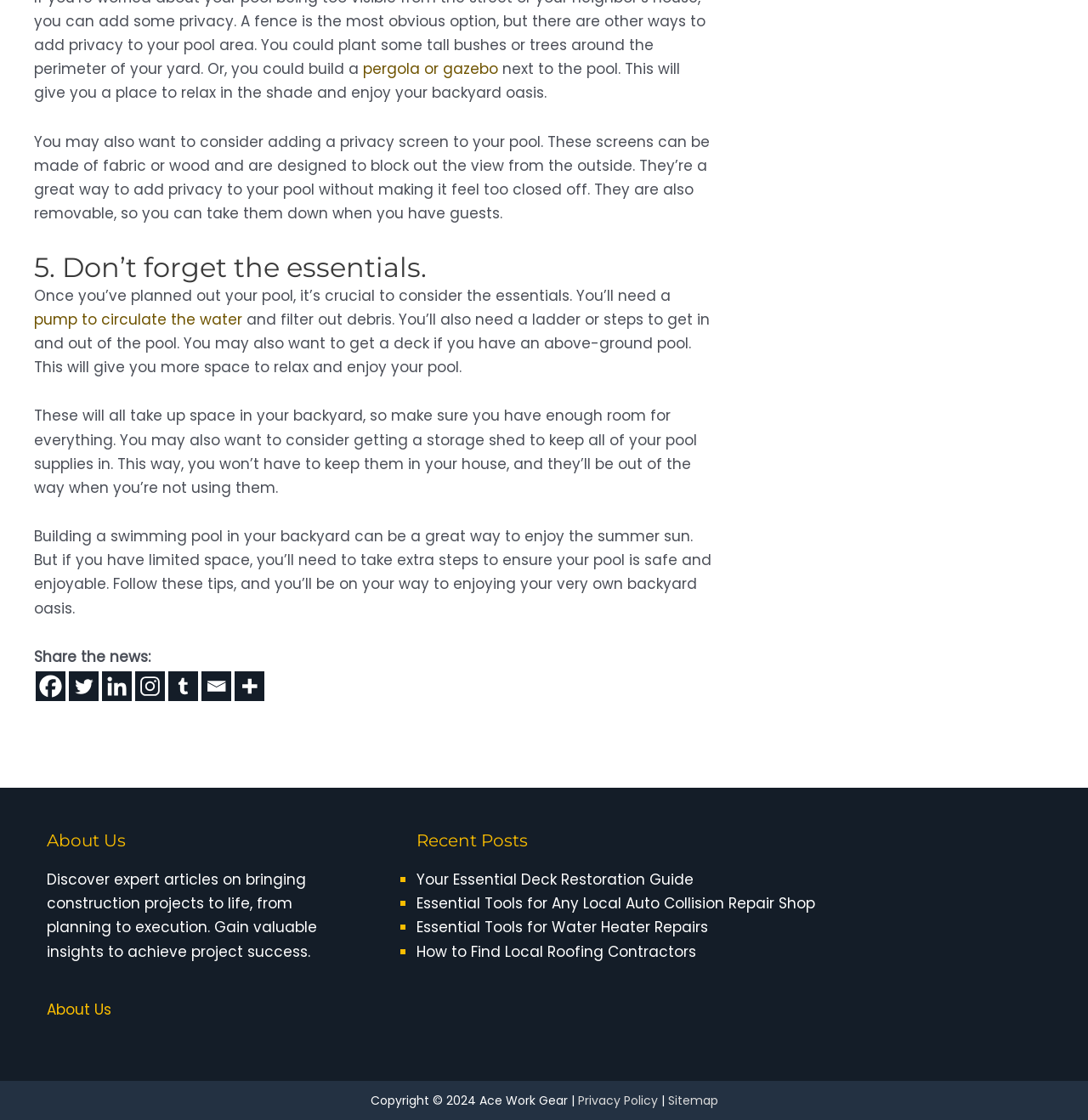Determine the bounding box coordinates for the region that must be clicked to execute the following instruction: "Click on 'pergola or gazebo'".

[0.334, 0.052, 0.458, 0.07]